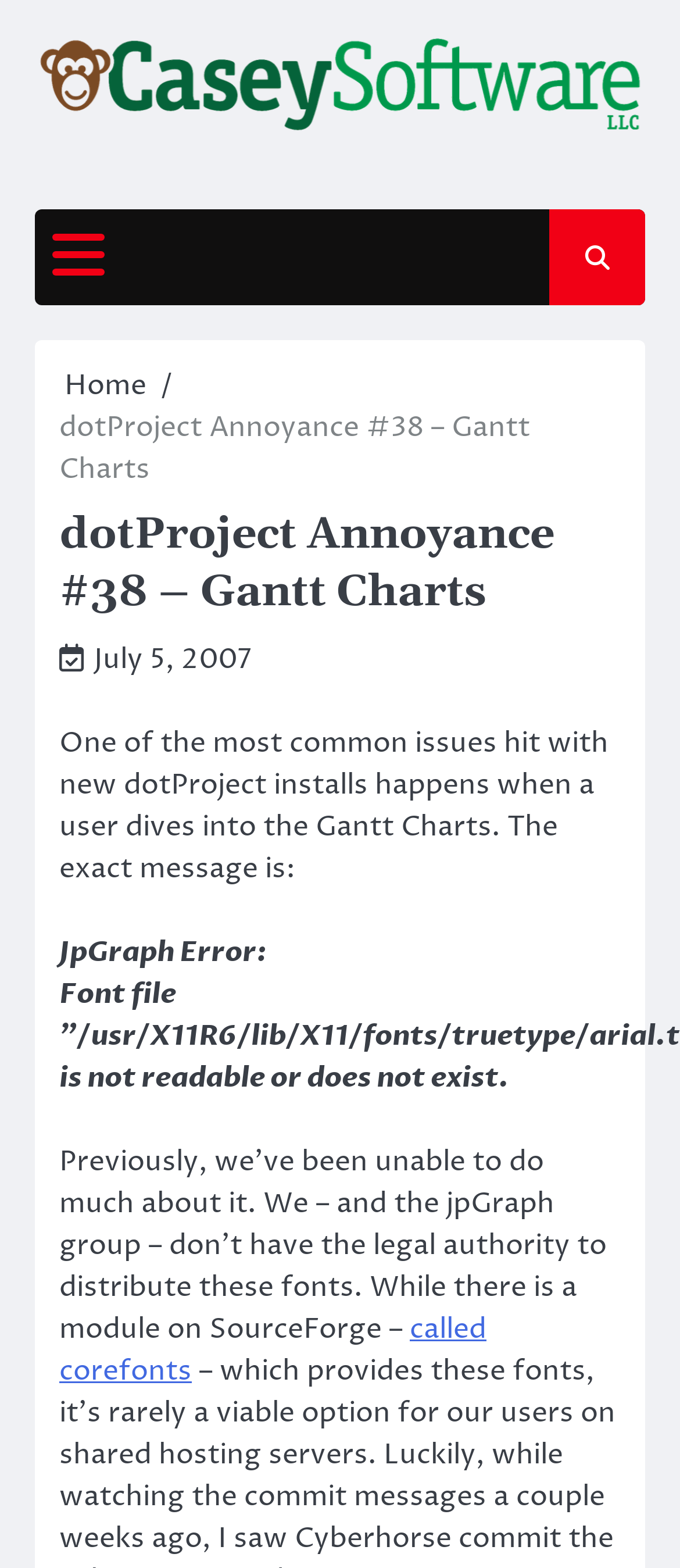Identify and provide the main heading of the webpage.

dotProject Annoyance #38 – Gantt Charts